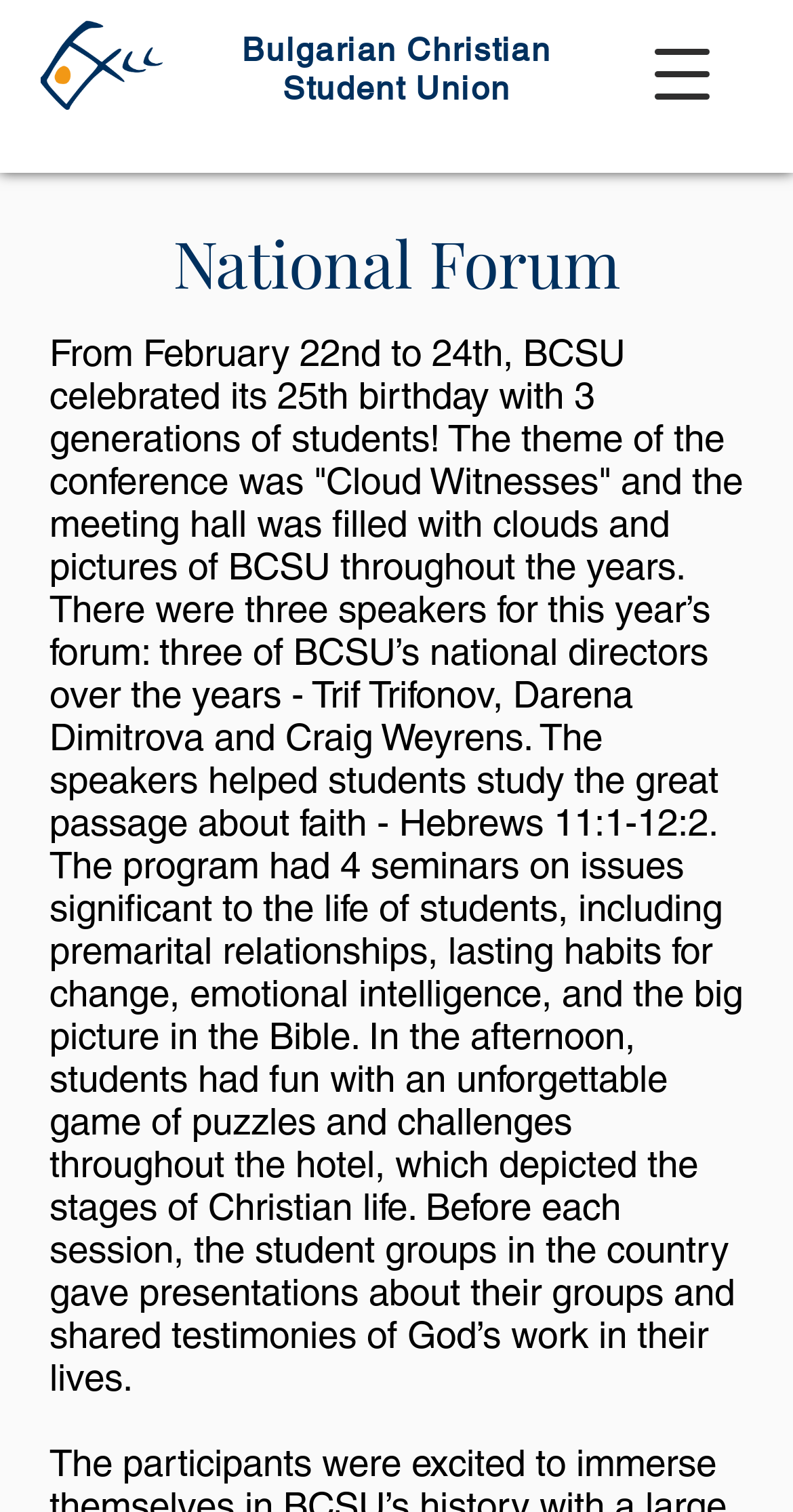Extract the main heading from the webpage content.

Bulgarian Christian
Student Union